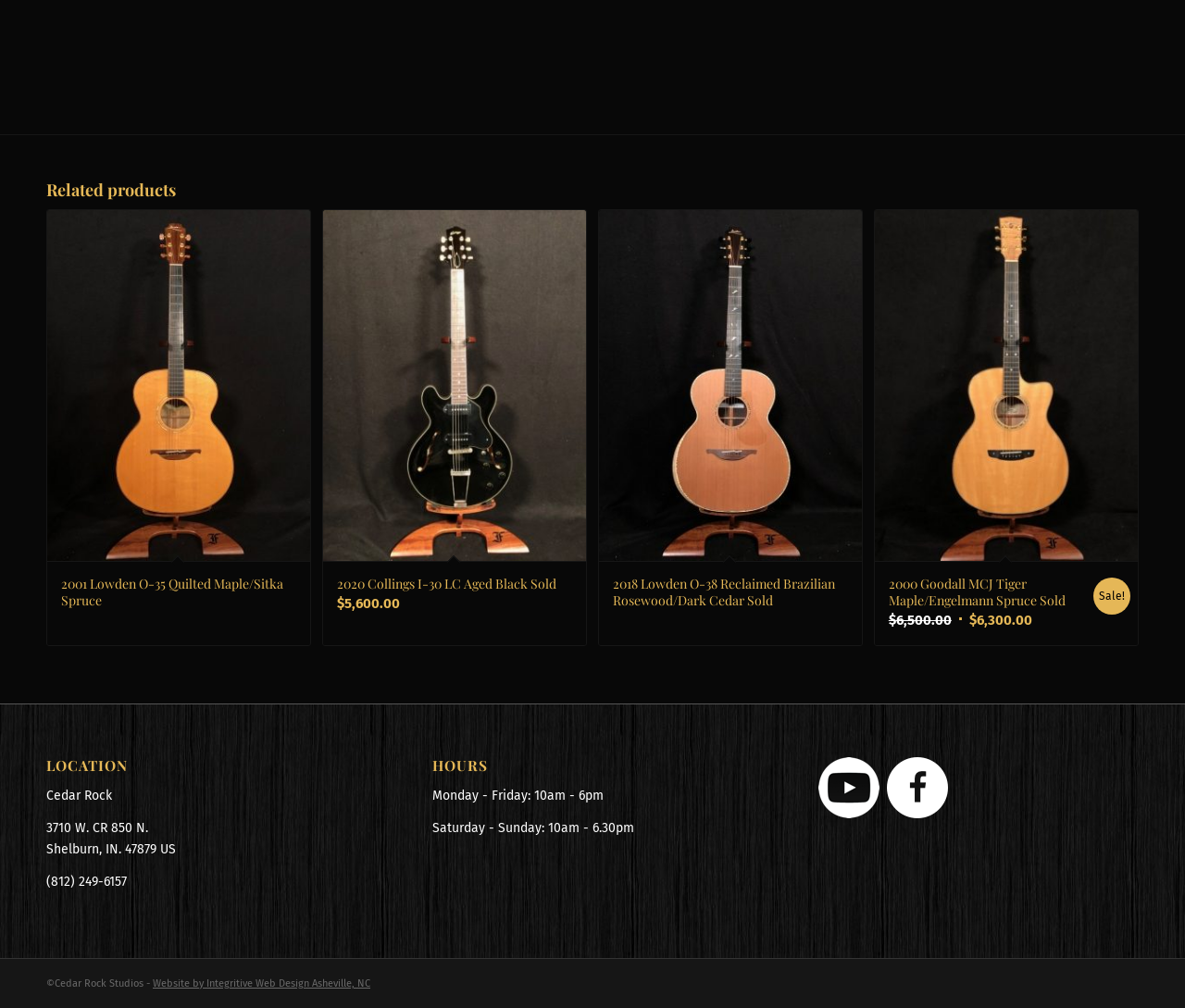How many products are listed?
Please answer the question as detailed as possible.

I counted the number of links with headings that describe products, which are '2001 Lowden O-35 Quilted Maple/Sitka Spruce', '2020 Collings I-30 LC Aged Black Sold $5,600.00', '2018 Lowden O-38 Reclaimed Brazilian Rosewood/Dark Cedar Sold', and '2000 Goodall MCJ Tiger Maple/Engelmann Spruce Sold ∙ $6,300.00 Sale!'. There are 4 products listed.